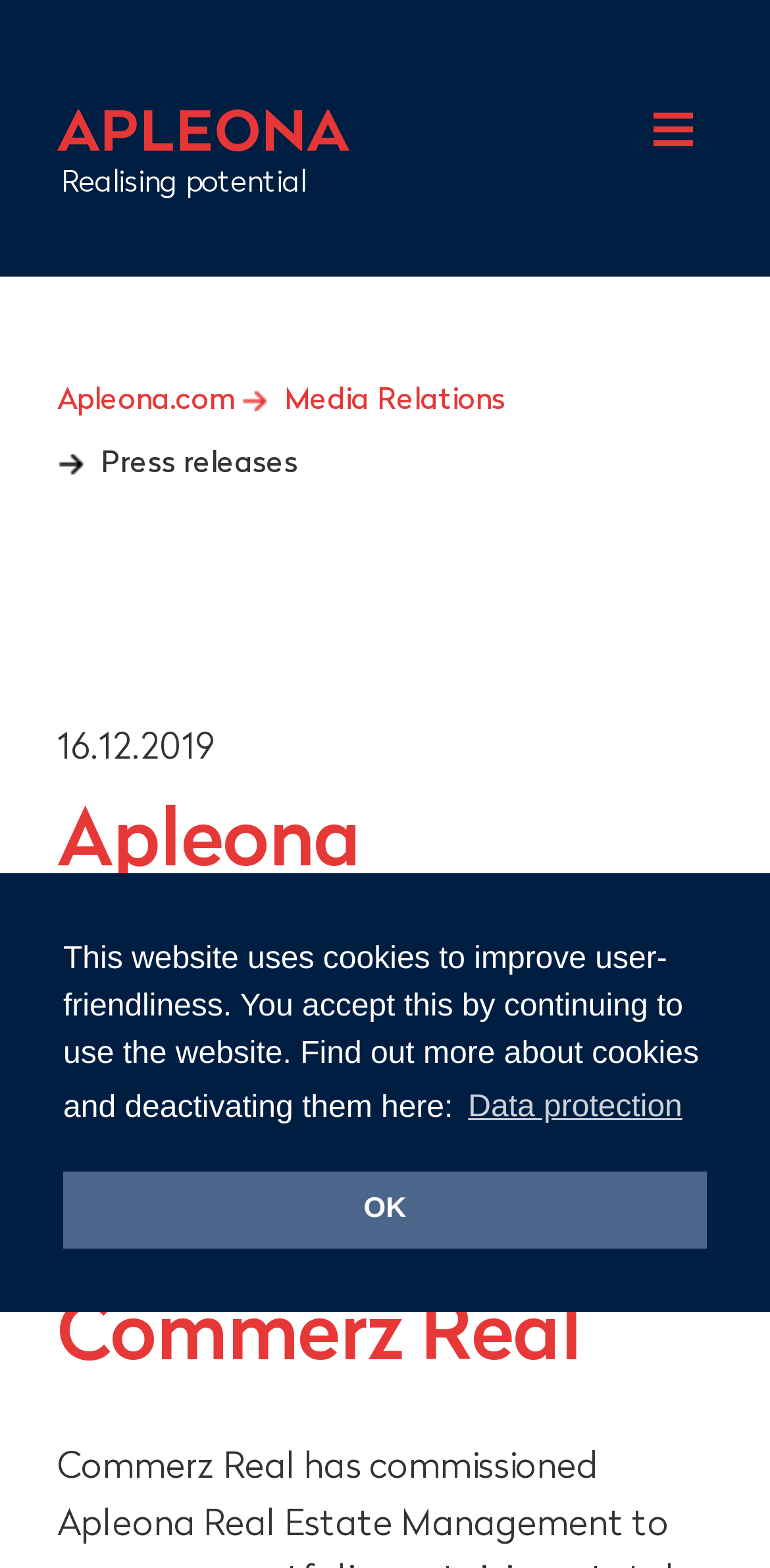What is the date of the latest press release?
Give a single word or phrase as your answer by examining the image.

16.12.2019